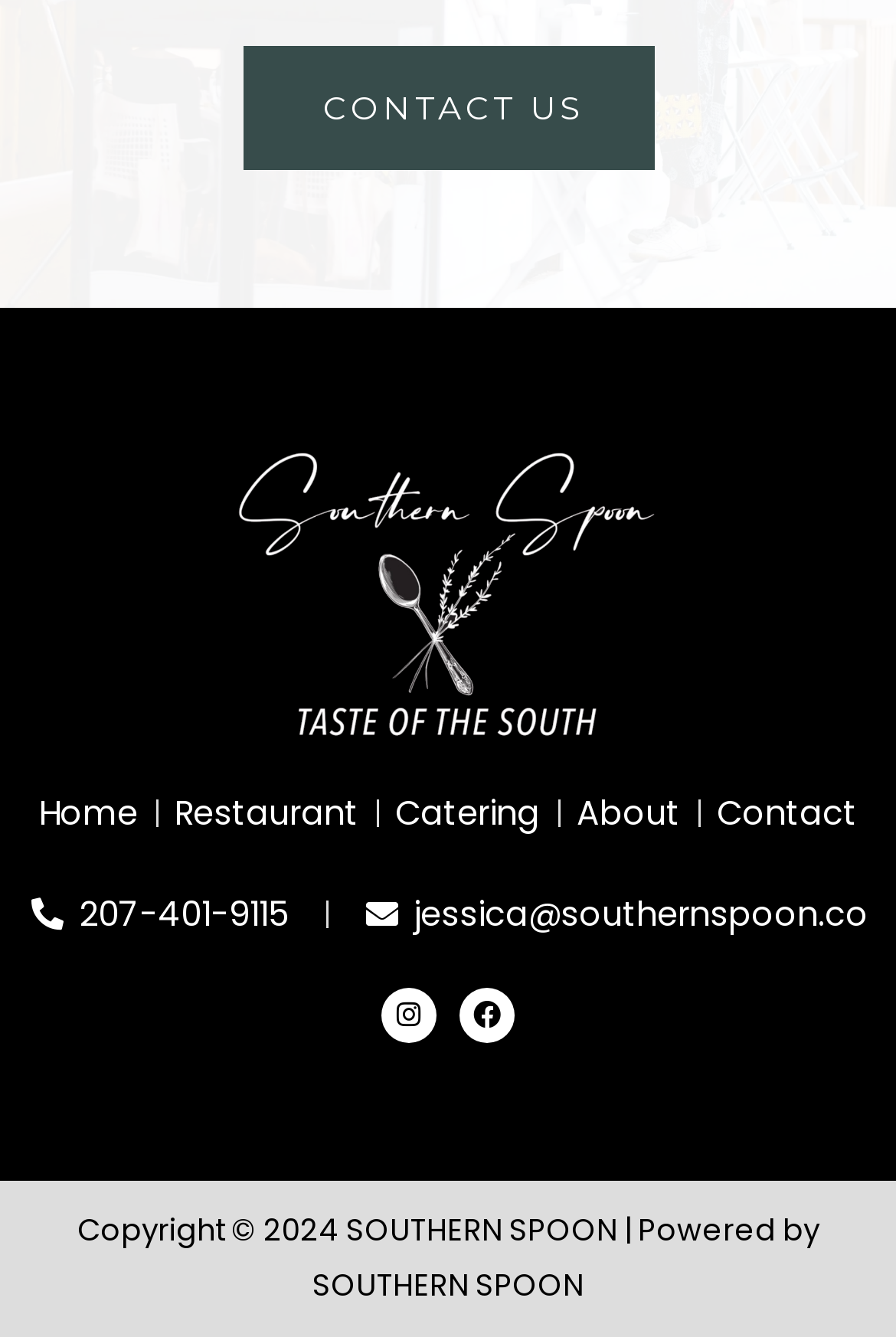How many main navigation links are present?
Answer the question in a detailed and comprehensive manner.

There are five main navigation links present on the webpage, which are 'Home', 'Restaurant', 'Catering', 'About', and 'Contact', which can be identified by their respective text and positions on the page.